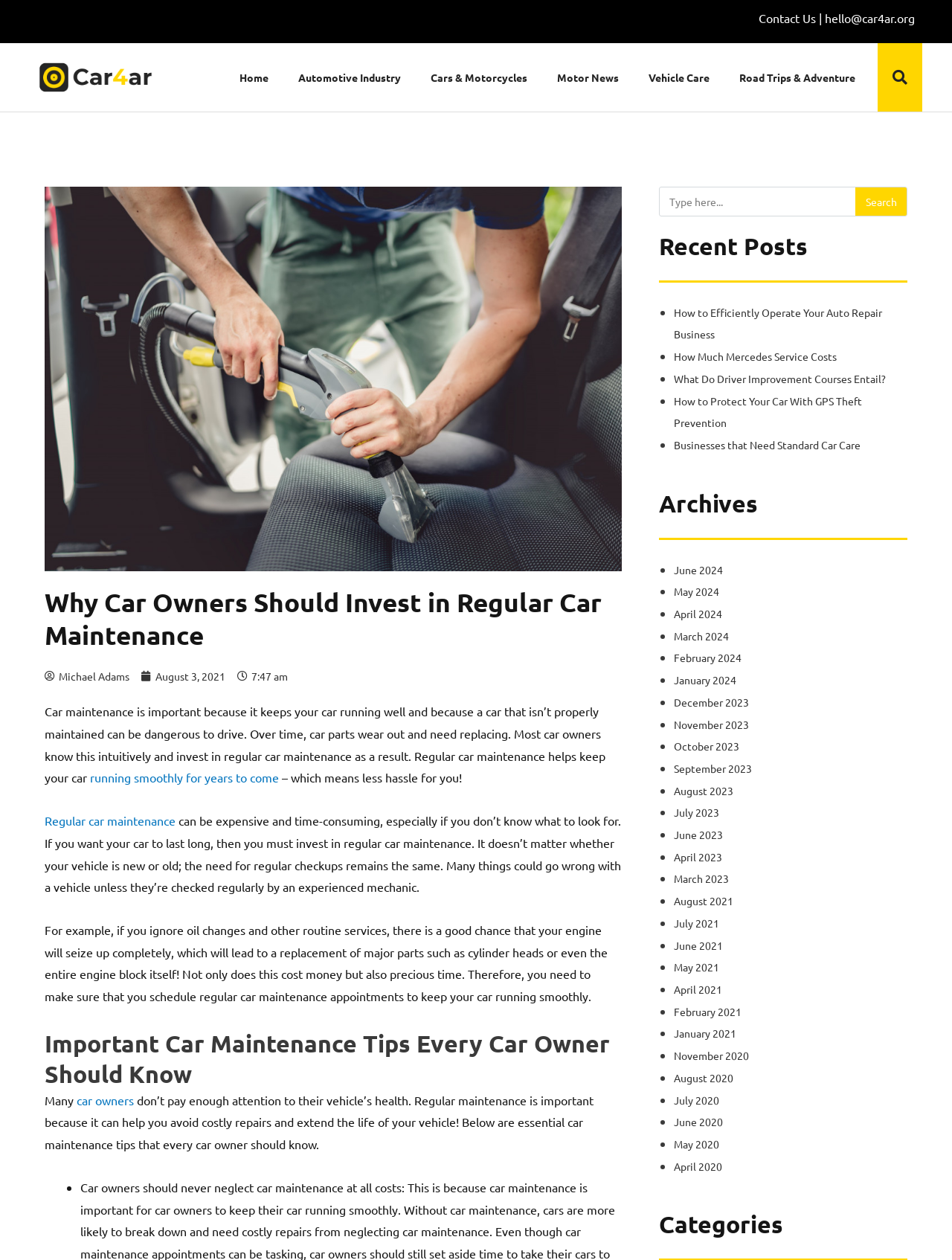Please provide a one-word or phrase answer to the question: 
What is the author of the article?

Michael Adams